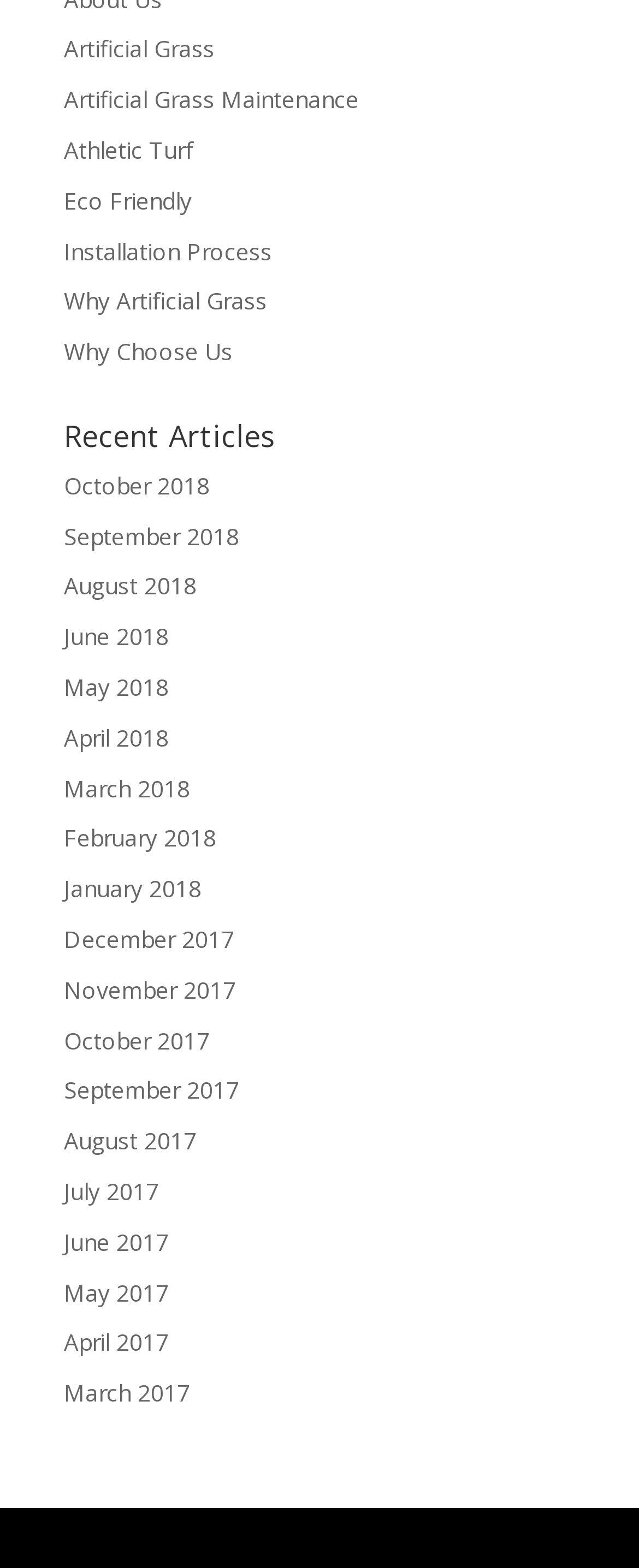Please give a concise answer to this question using a single word or phrase: 
What is the last link on this webpage?

March 2017